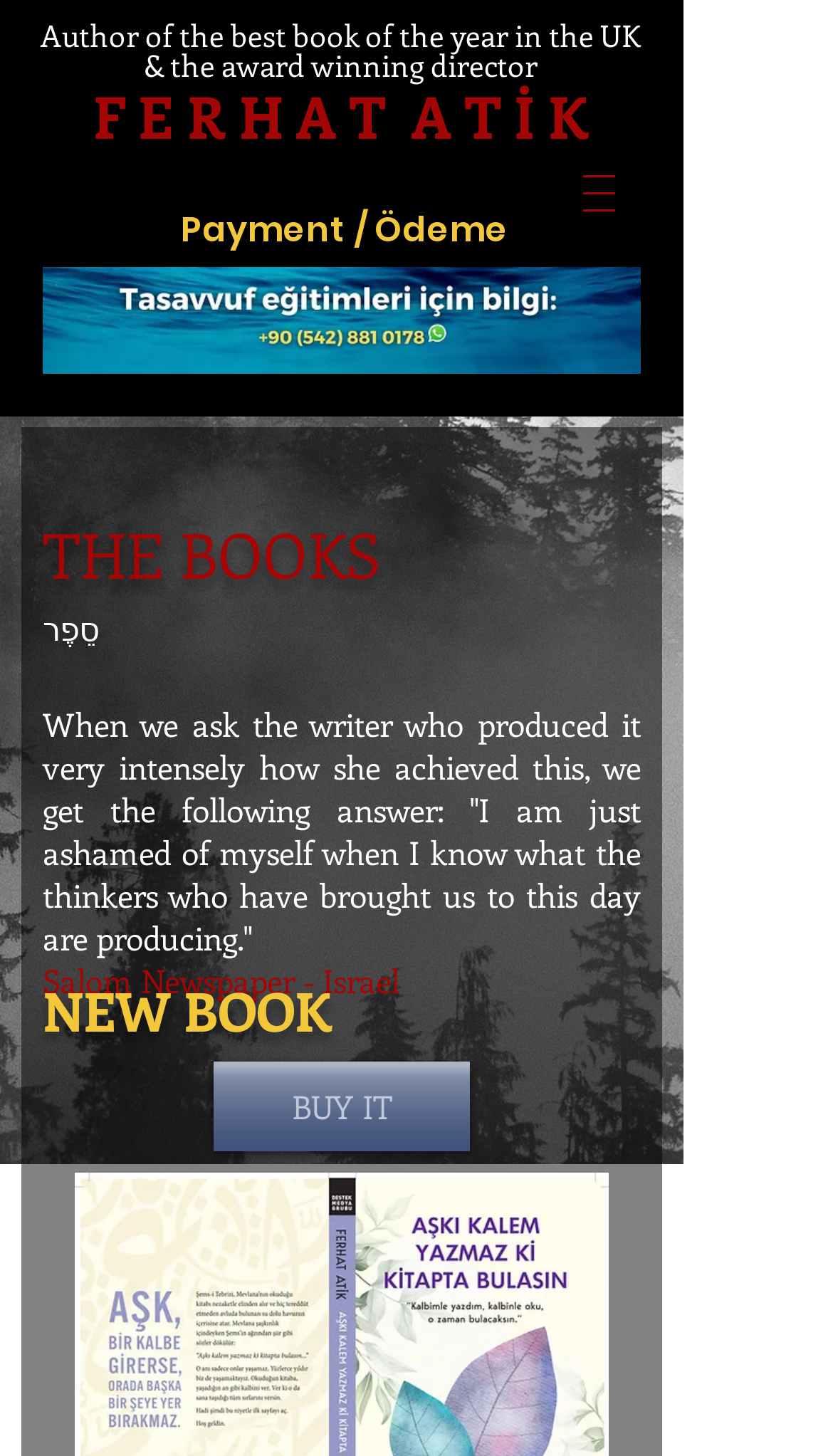Identify the bounding box coordinates for the UI element mentioned here: "Payment / Ödeme". Provide the coordinates as four float values between 0 and 1, i.e., [left, top, right, bottom].

[0.217, 0.141, 0.61, 0.172]